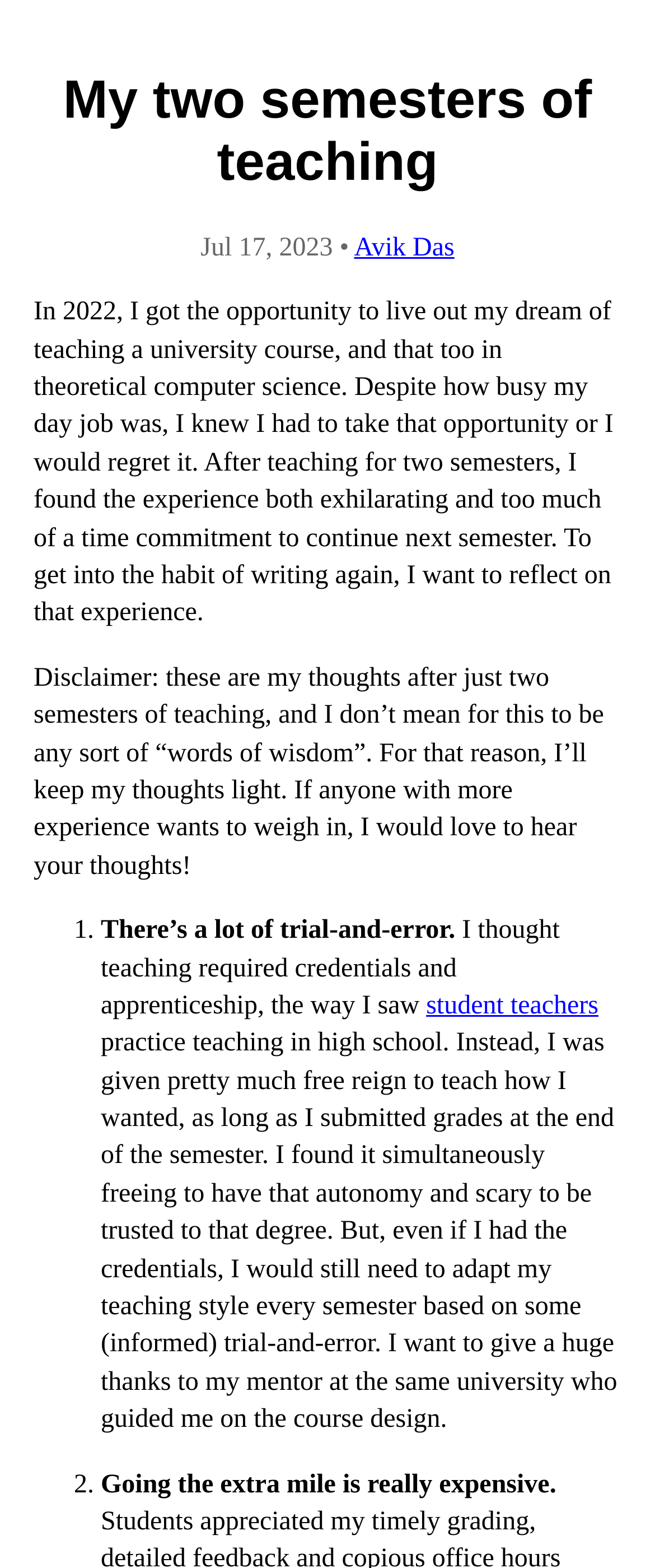What is the date of the article?
Look at the screenshot and give a one-word or phrase answer.

Jul 17, 2023